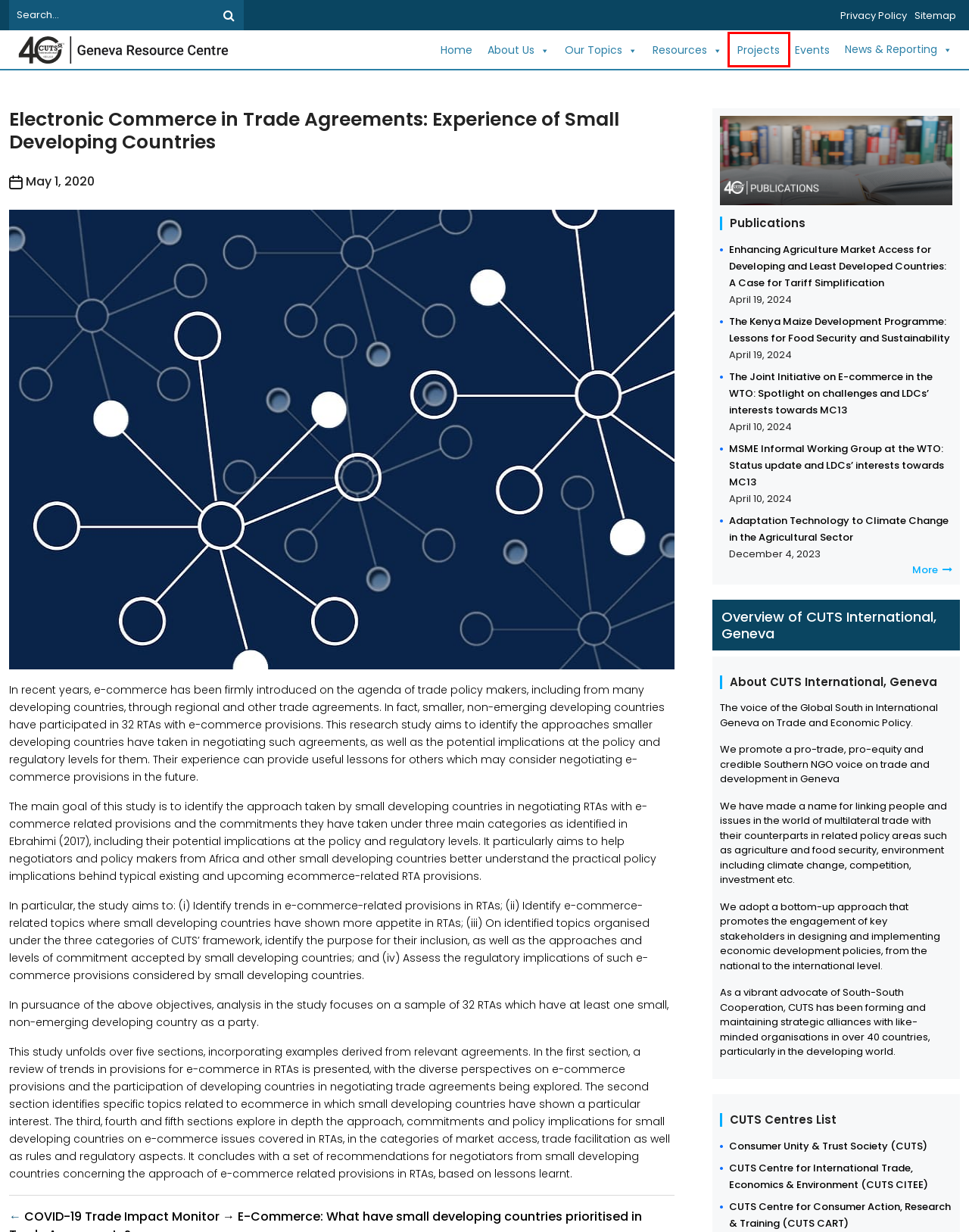Given a screenshot of a webpage featuring a red bounding box, identify the best matching webpage description for the new page after the element within the red box is clicked. Here are the options:
A. CUTS Privacy Policy- CUTS International, Geneva
B. CUTS Centre for Consumer Action Research and Training (CART)
C. CUTS International, Geneva | Site-Map
D. CUTS International, Geneva | COVID-19 Trade Impact Monitor
E. CUTS International, Geneva - The Voice of the Global South on Trade & Economic Policy in  Geneva
F. Projects - CUTS International, Geneva
G. CUTS International – Consumer Unity & Trust Society
H. Publications - CUTS International, Geneva

F